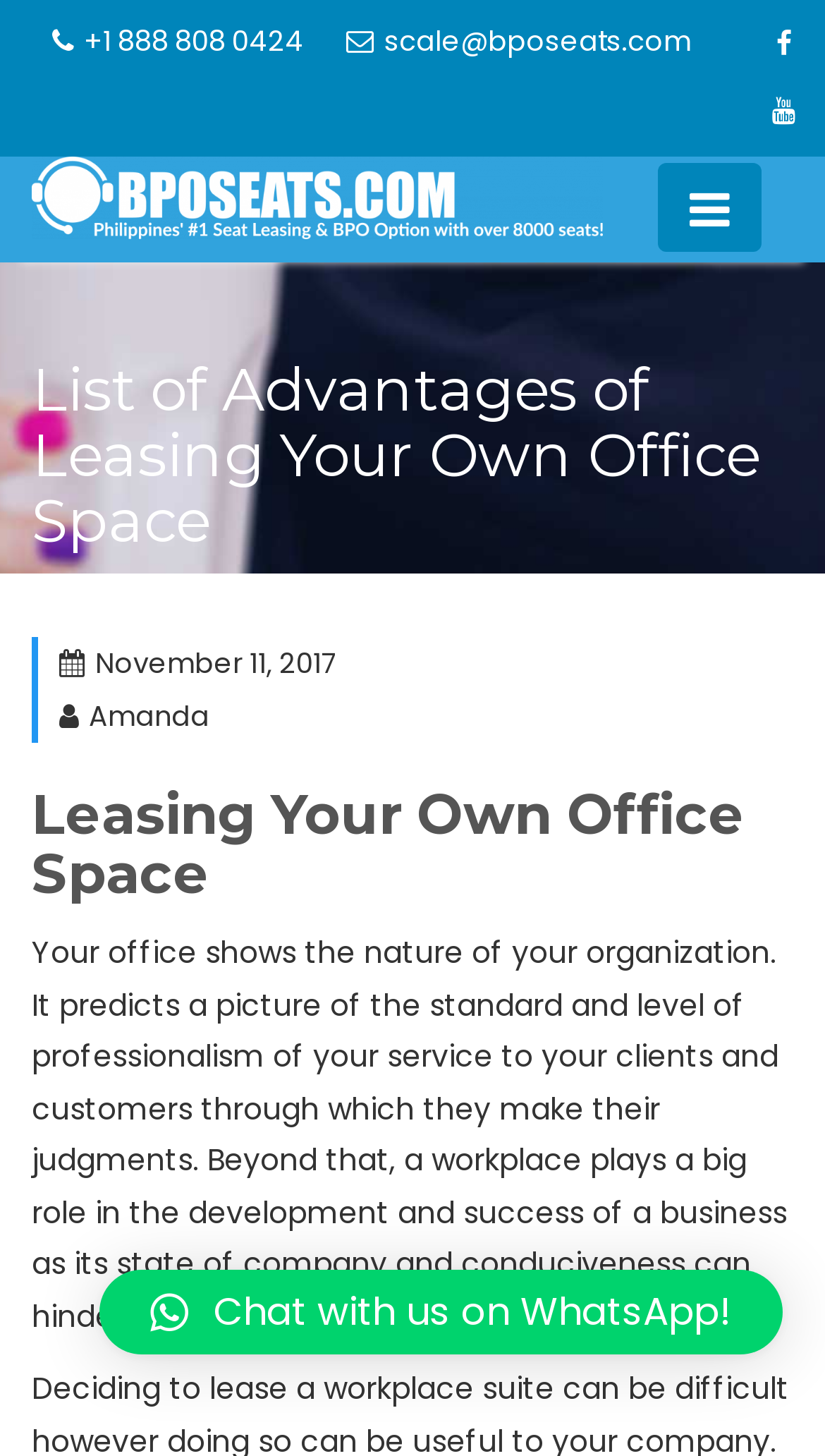Identify the main heading of the webpage and provide its text content.

List of Advantages of Leasing Your Own Office Space